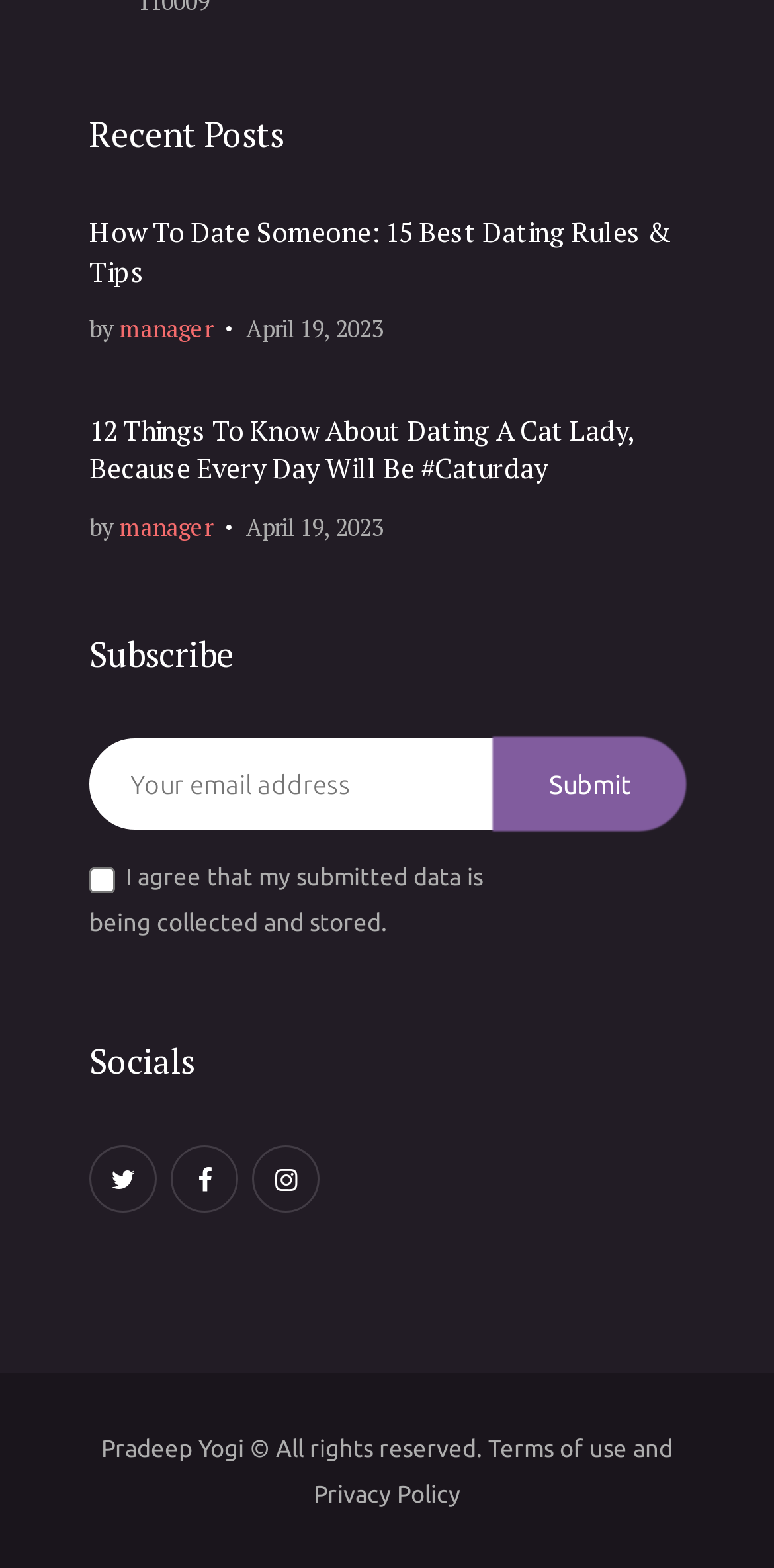Please answer the following question using a single word or phrase: 
How many social media links are available?

3